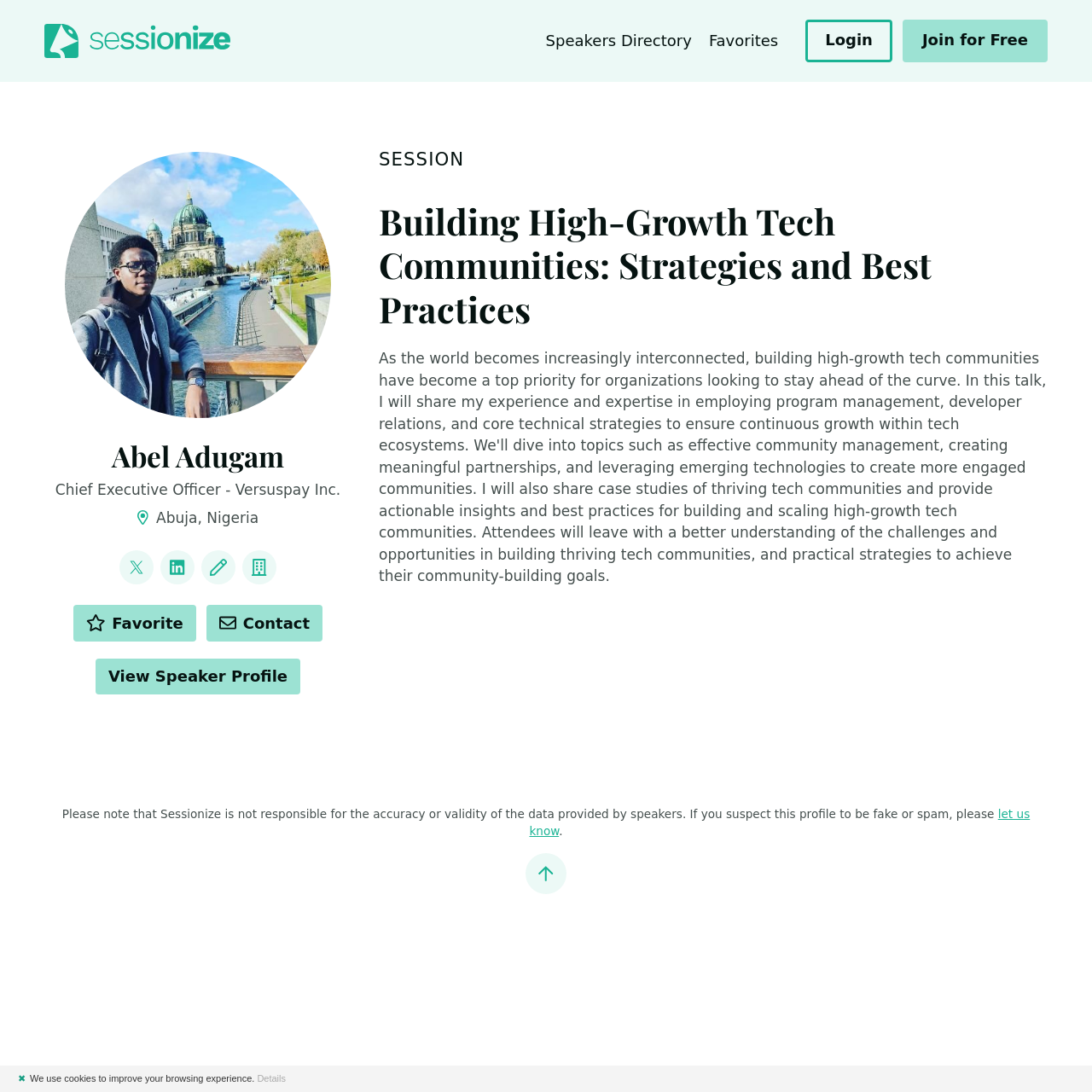What can you do with the speaker's profile?
Based on the image, answer the question in a detailed manner.

There are three actions that can be performed on the speaker's profile: 'View Speaker Profile', 'Favorite', and 'Contact', each with its own button or link and bounding box.